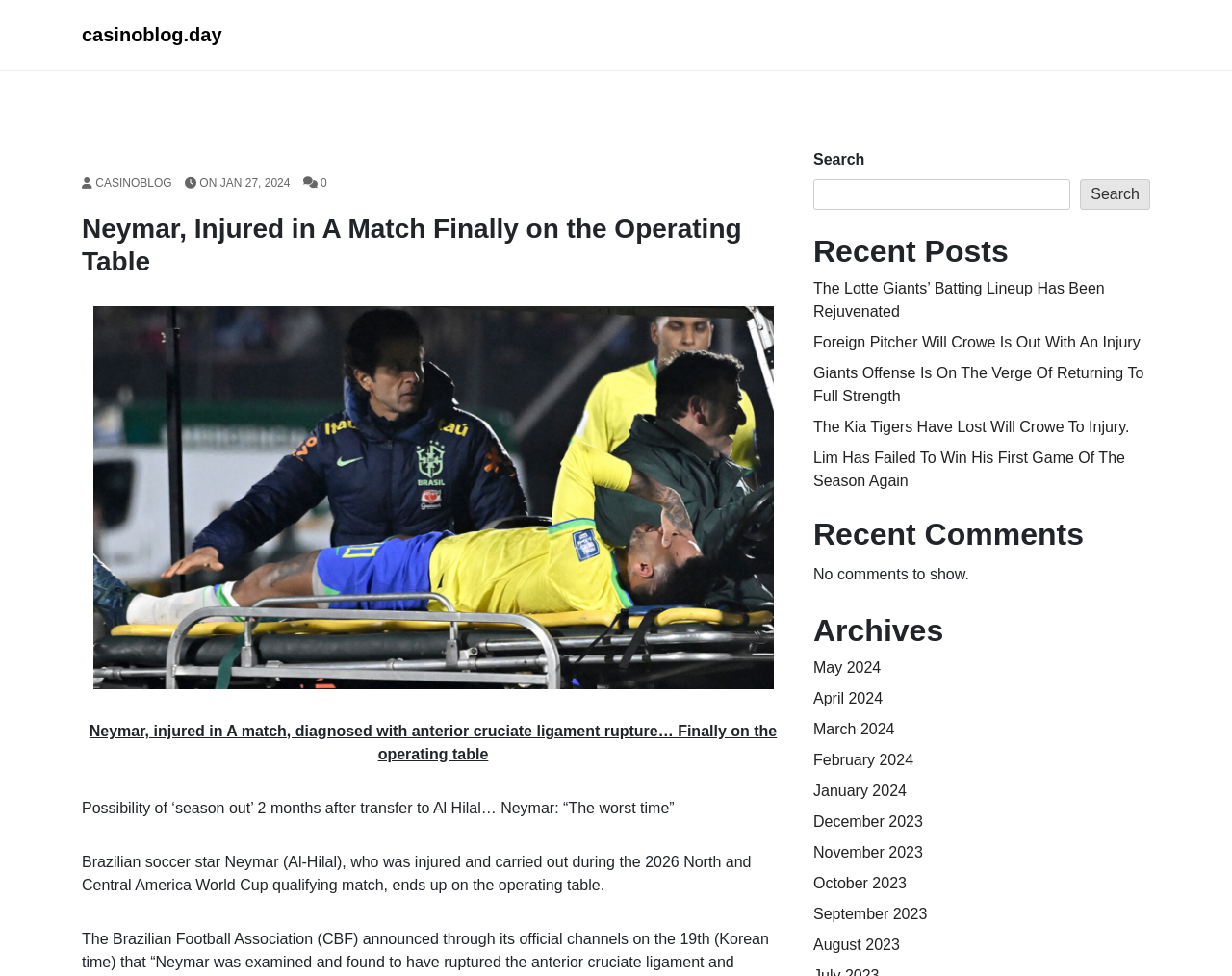Generate a comprehensive description of the webpage.

This webpage appears to be a blog or news article page, with a focus on sports news. At the top, there is a link to "casinoblog.day" and a heading that reads "Neymar, Injured in A Match Finally on the Operating Table". Below this, there is a figure, likely an image, and a link to the same article title.

The main content of the page is a news article about Neymar's injury and his subsequent surgery. The article is divided into paragraphs, with the first paragraph describing Neymar's injury and the second paragraph providing a quote from Neymar.

To the right of the main content, there is a search bar with a button and a heading that reads "Recent Posts". Below this, there are five links to other news articles, each with a brief title. Further down, there is a heading that reads "Recent Comments", but it appears that there are no comments to show.

Below the main content, there is a heading that reads "Archives", with links to various months in 2023 and 2024, suggesting that the blog or news site has a large archive of articles.